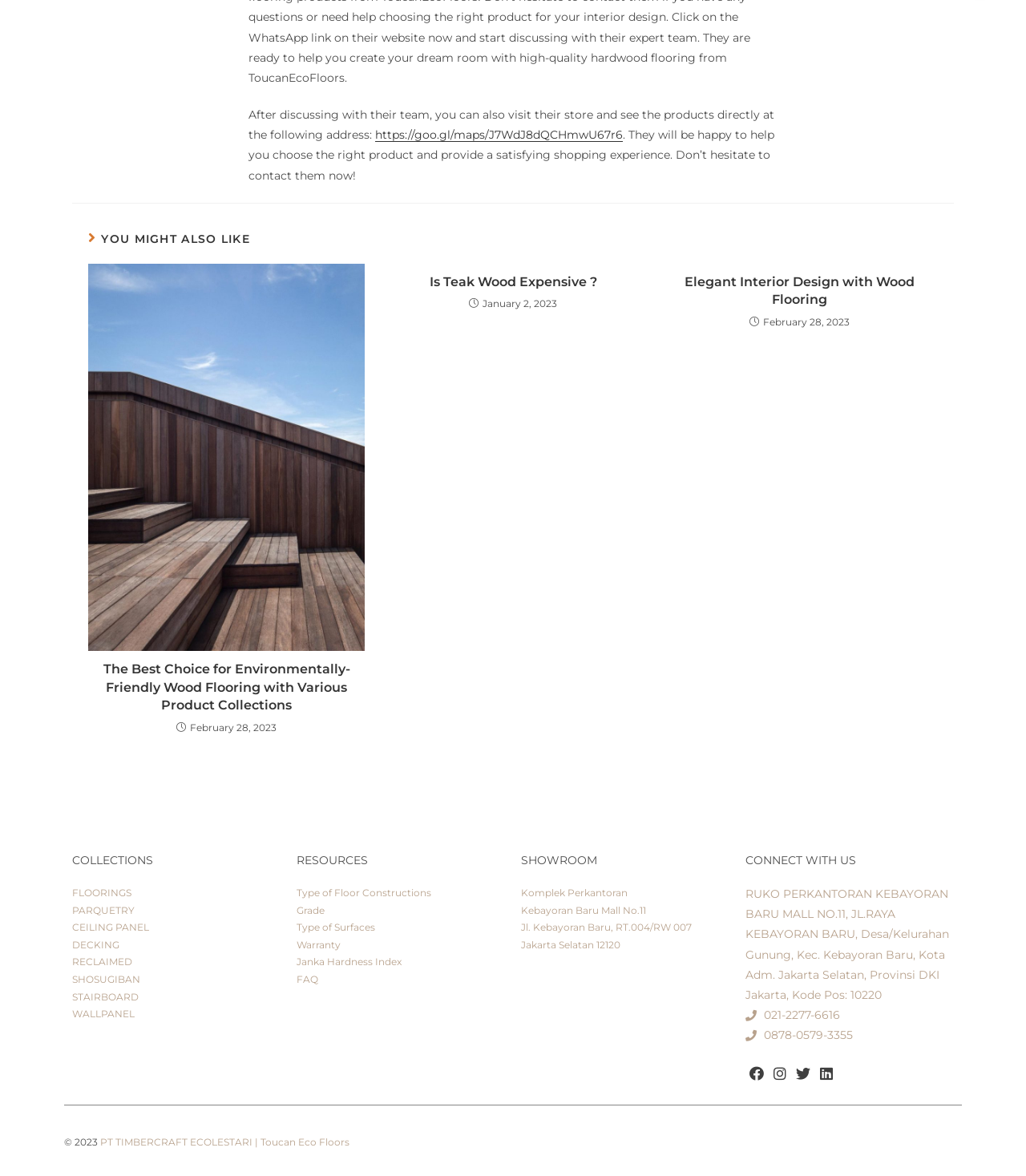What type of flooring is discussed in the article?
Provide a detailed answer to the question, using the image to inform your response.

The article 'The Best Choice for Environmentally-Friendly Wood Flooring with Various Product Collections' is listed under the 'YOU MIGHT ALSO LIKE' section, indicating that the webpage is related to wood flooring products.